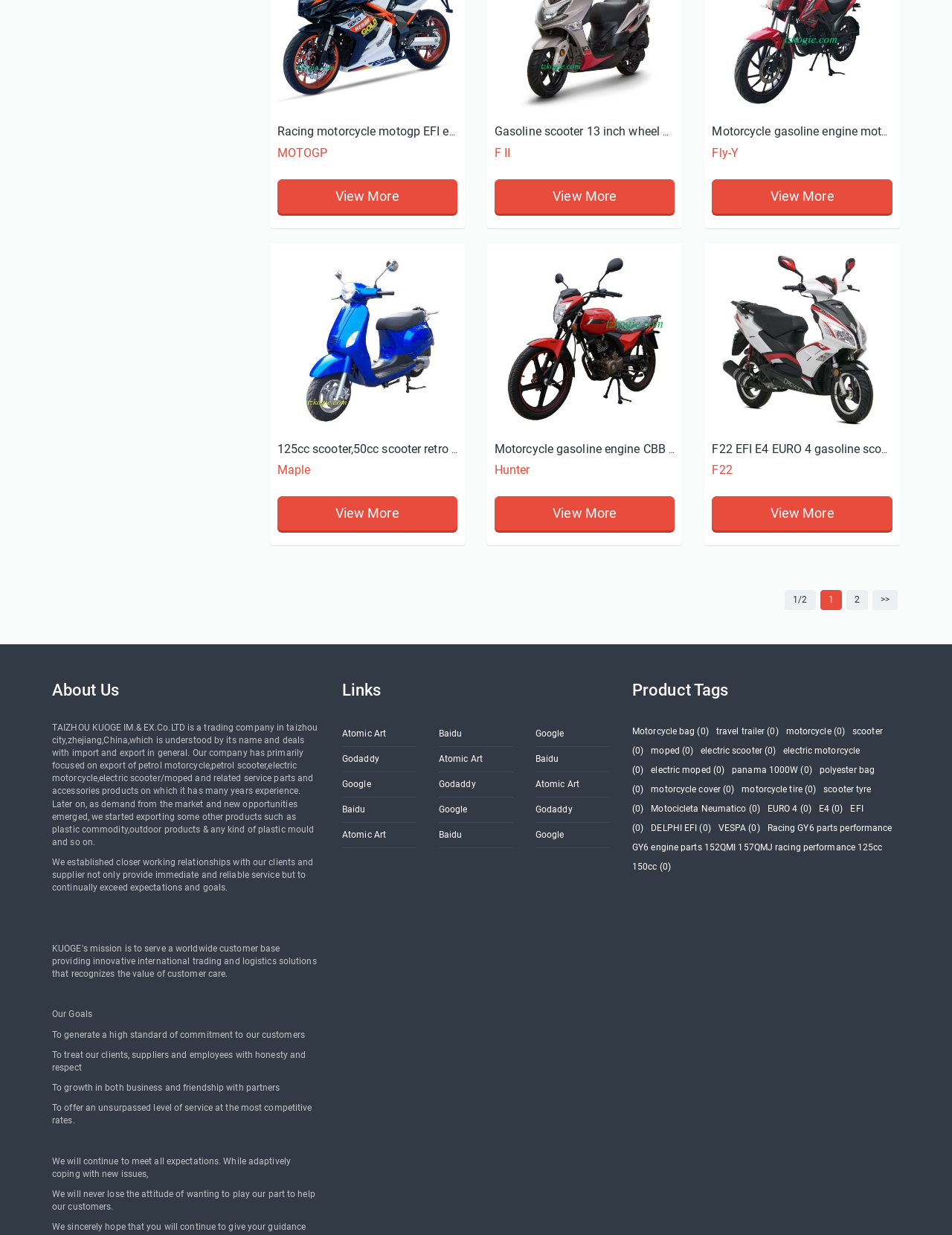Identify the bounding box coordinates for the UI element mentioned here: "About Us". Provide the coordinates as four float values between 0 and 1, i.e., [left, top, right, bottom].

None